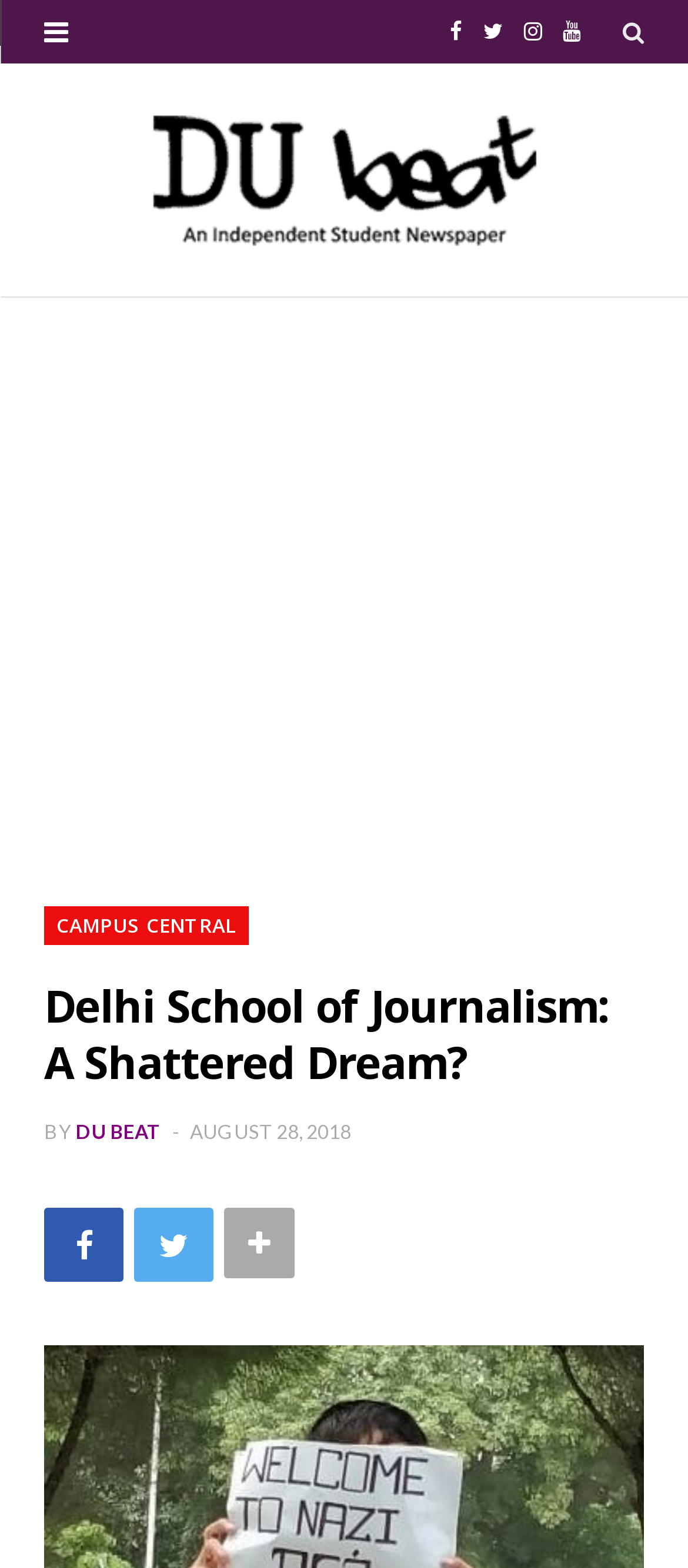Answer the question with a single word or phrase: 
What is the category of the article?

CAMPUS CENTRAL